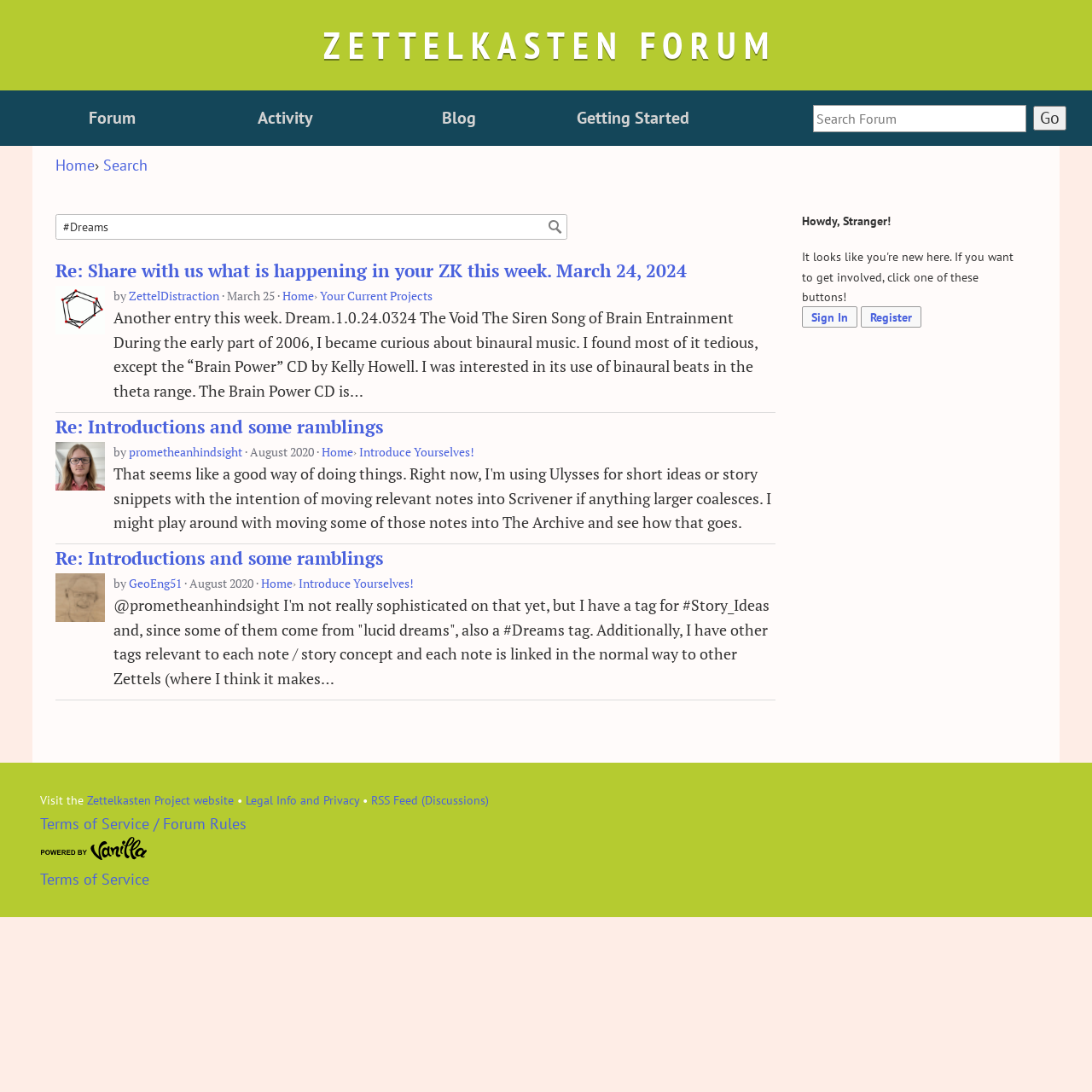What is the name of the forum? Observe the screenshot and provide a one-word or short phrase answer.

Zettelkasten Forum